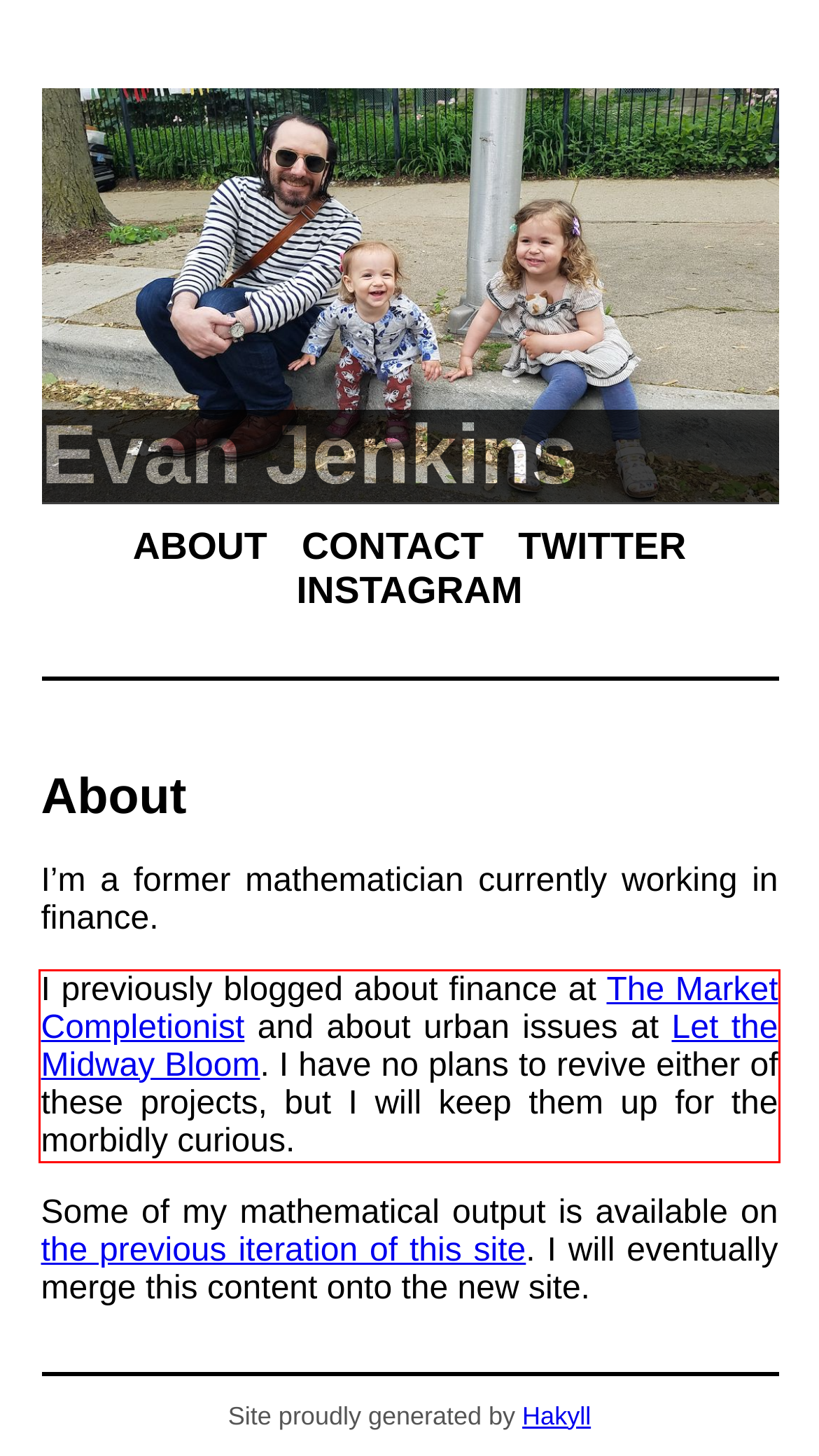Using the provided screenshot of a webpage, recognize and generate the text found within the red rectangle bounding box.

I previously blogged about finance at The Market Completionist and about urban issues at Let the Midway Bloom. I have no plans to revive either of these projects, but I will keep them up for the morbidly curious.